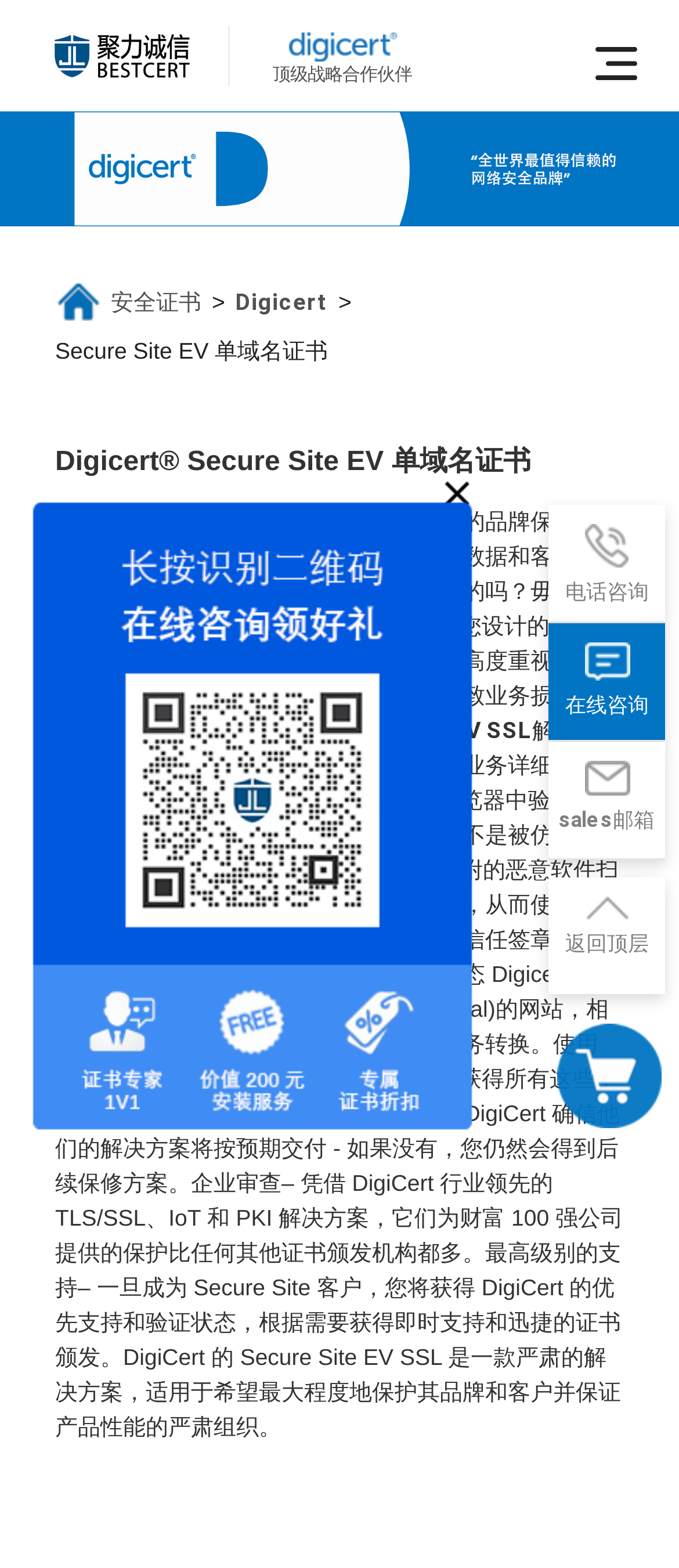Find the bounding box coordinates for the HTML element specified by: "电话咨询".

[0.808, 0.322, 0.979, 0.396]